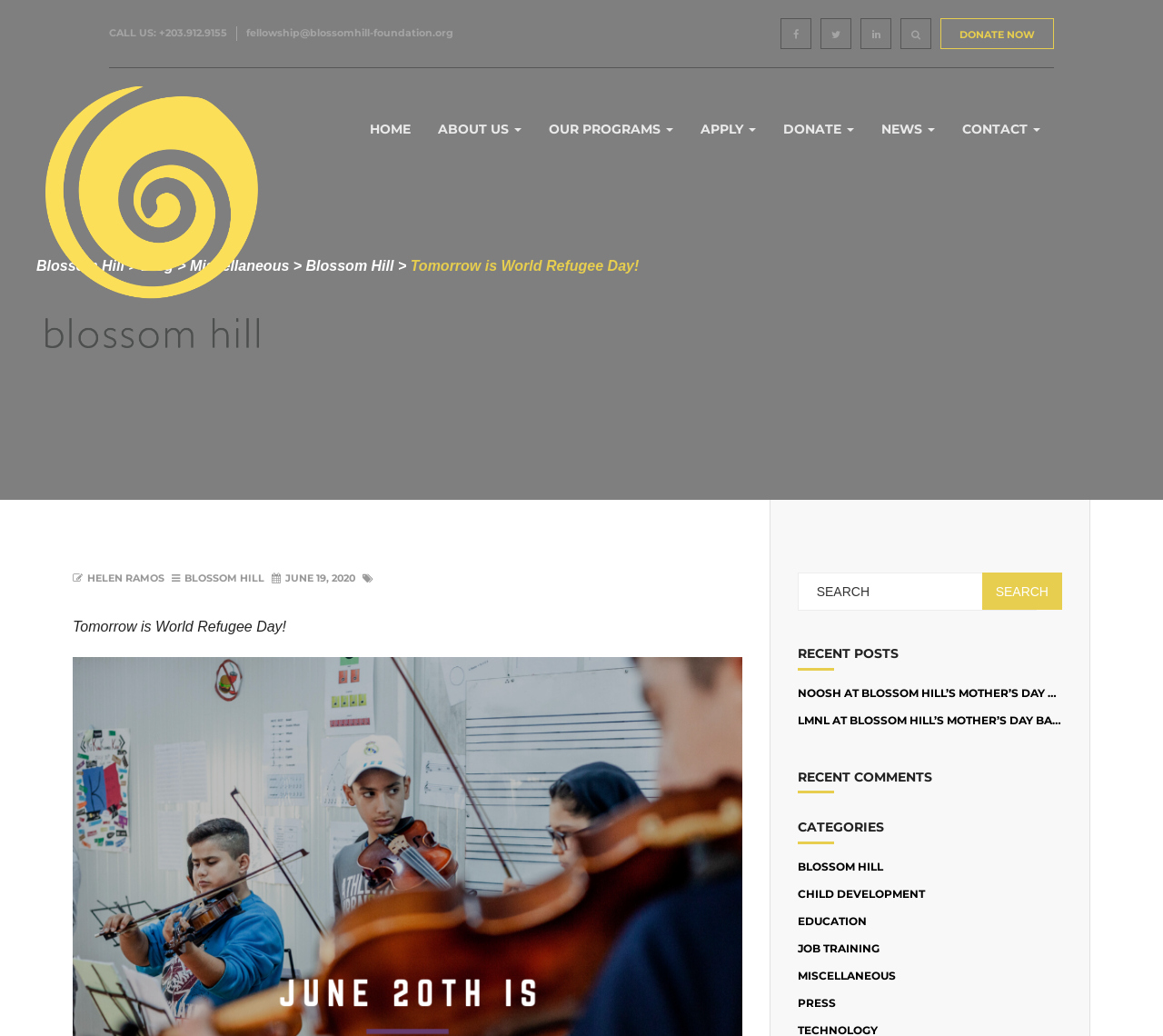Determine the bounding box coordinates of the clickable region to carry out the instruction: "Search for something".

[0.094, 0.375, 0.906, 0.428]